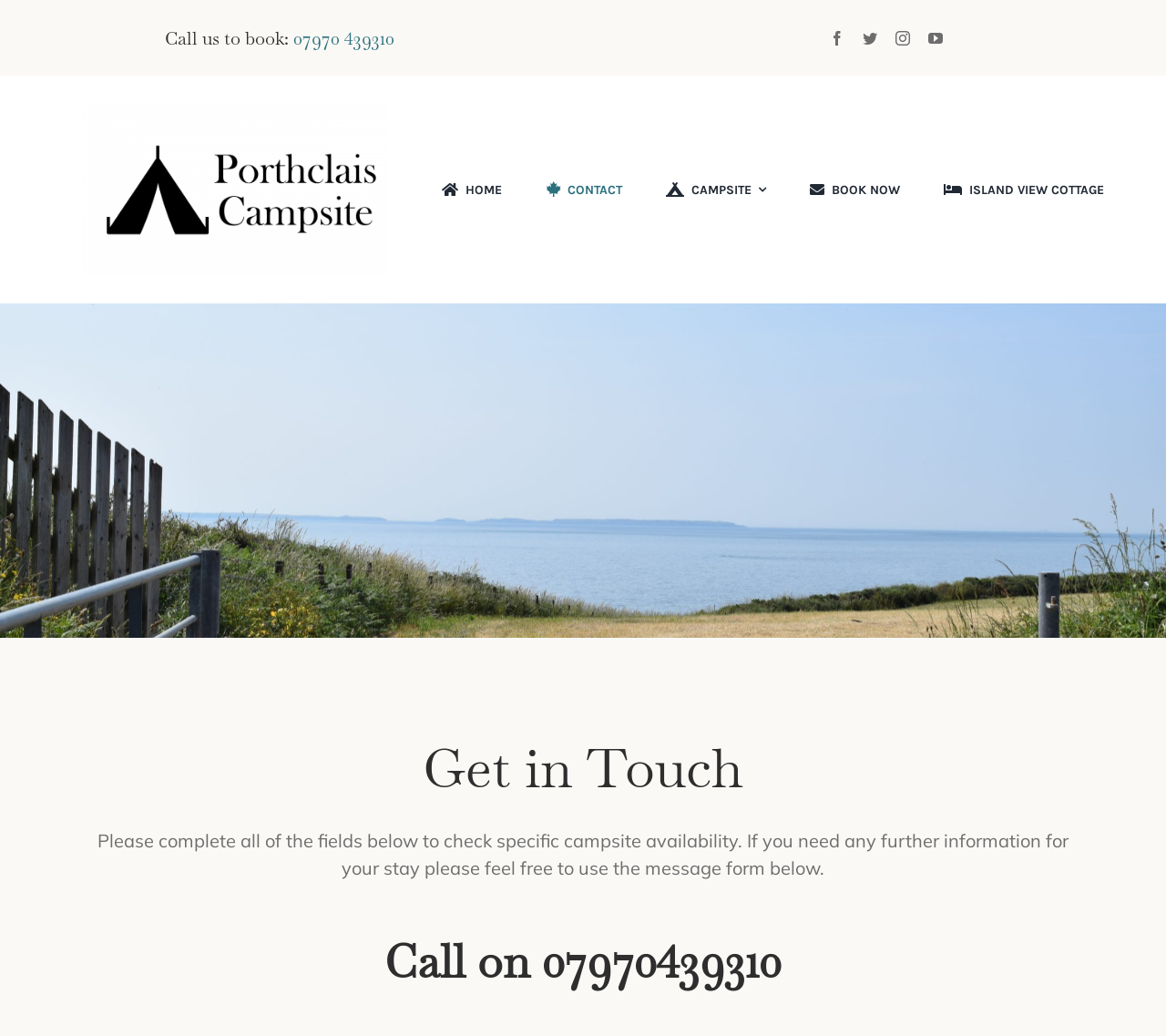Please locate the bounding box coordinates of the element that should be clicked to achieve the given instruction: "Click the 'CAMPSITE' link".

[0.565, 0.158, 0.657, 0.208]